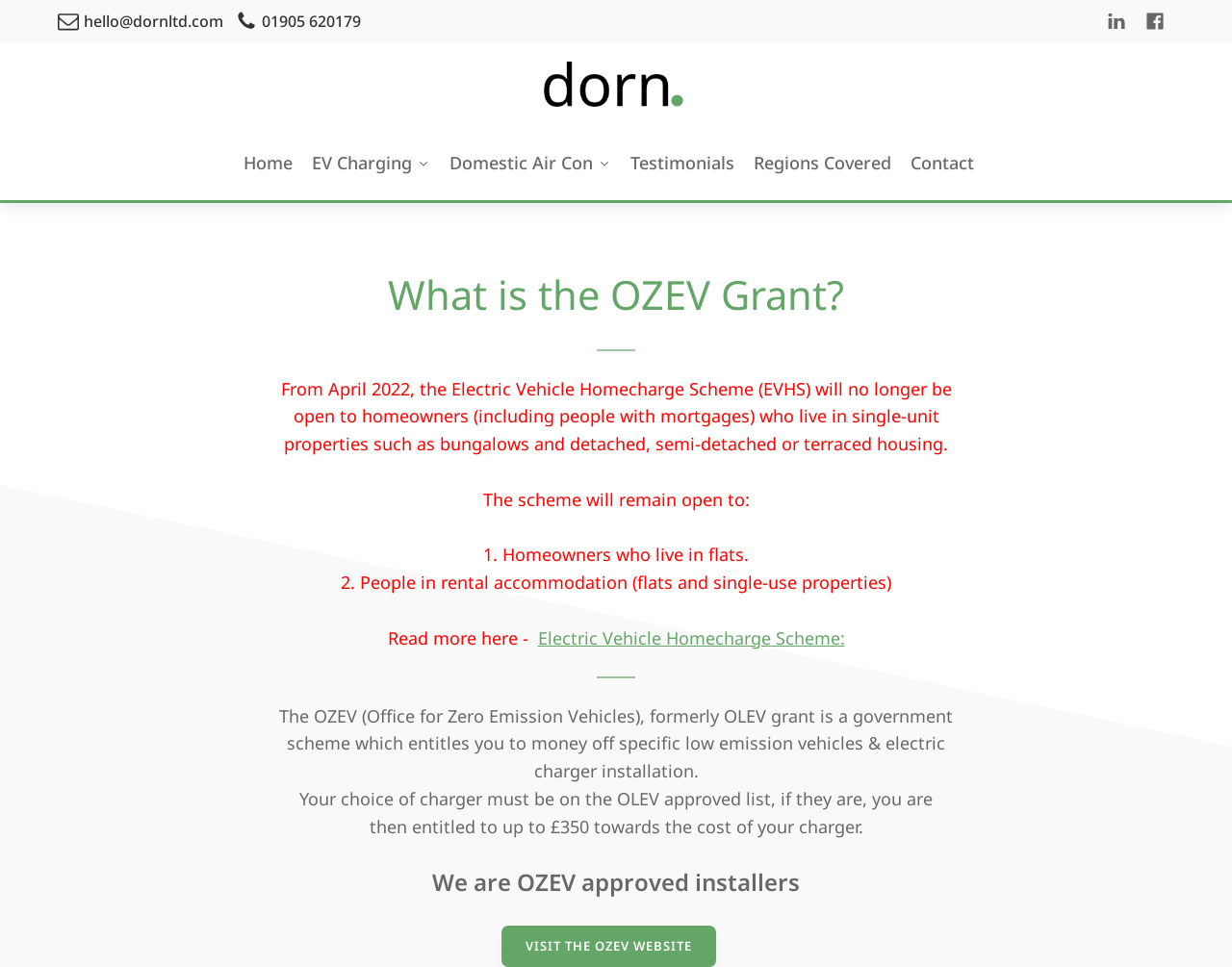Please give a succinct answer to the question in one word or phrase:
What is the OZEV grant?

Government scheme for low emission vehicles